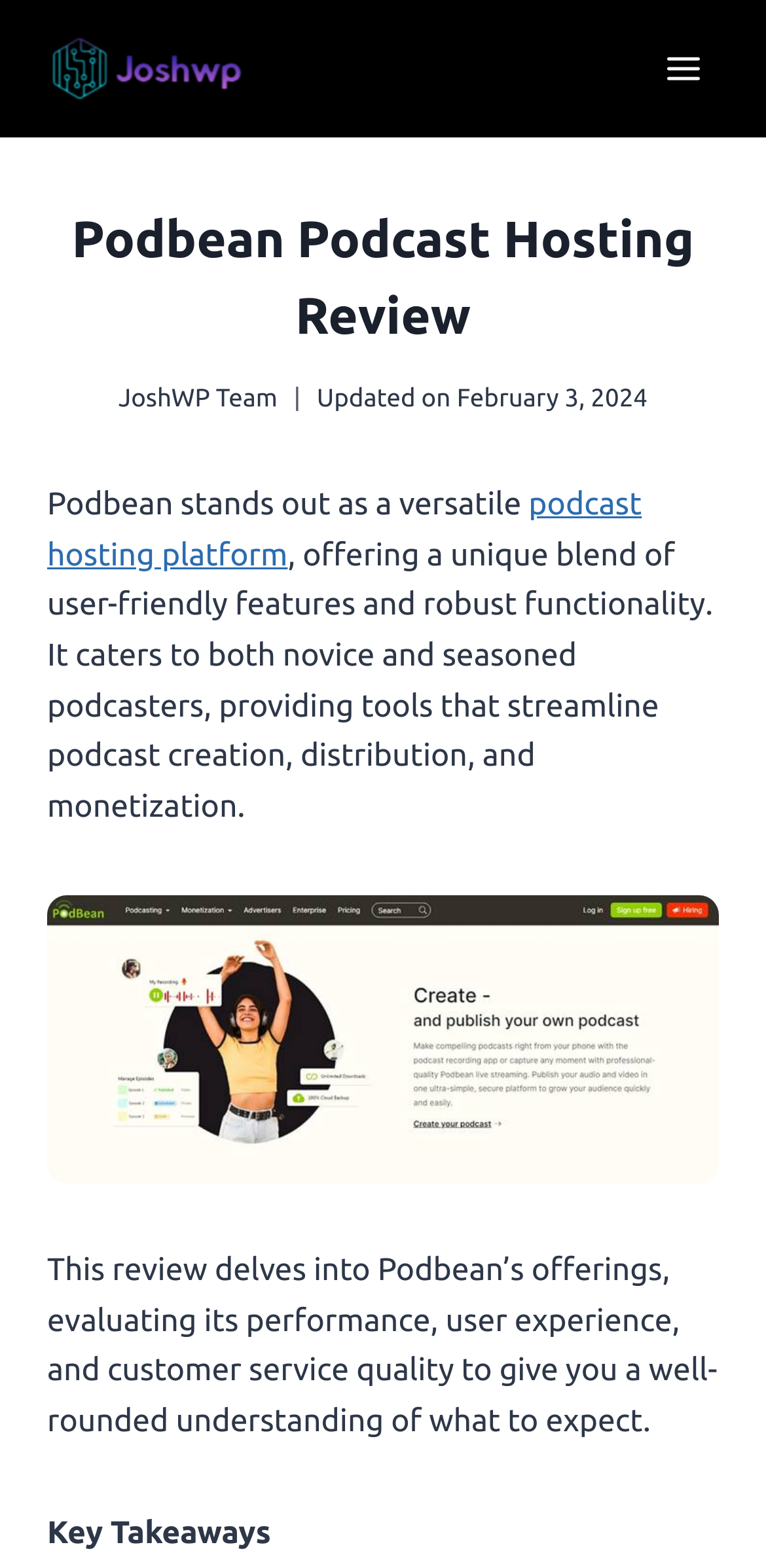Identify and provide the main heading of the webpage.

Podbean Podcast Hosting Review